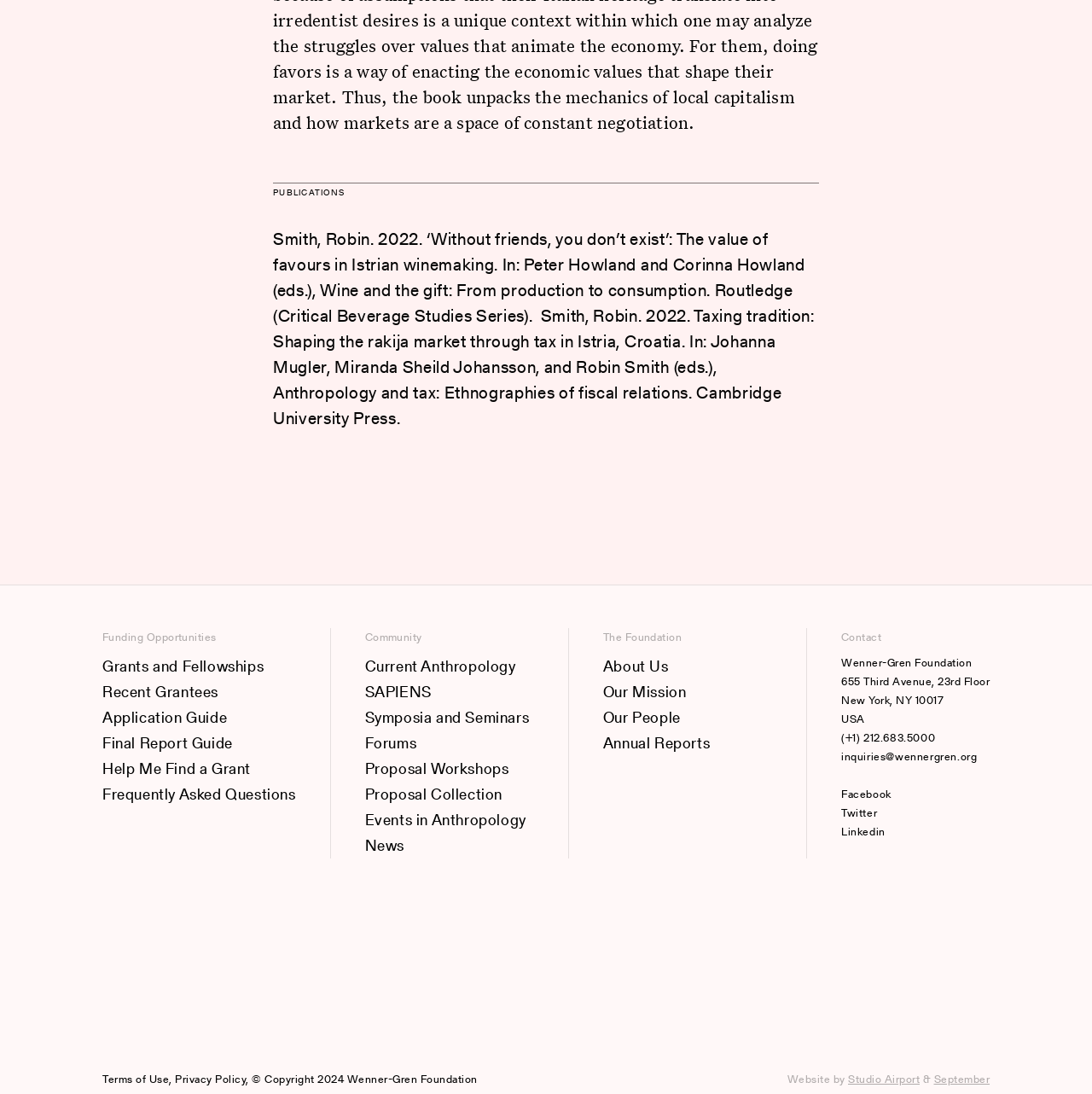How many social media links are there in the footer?
Look at the screenshot and provide an in-depth answer.

The footer section of the webpage contains links to three social media platforms: Facebook, Twitter, and Linkedin, which can be found under the Contact menu.